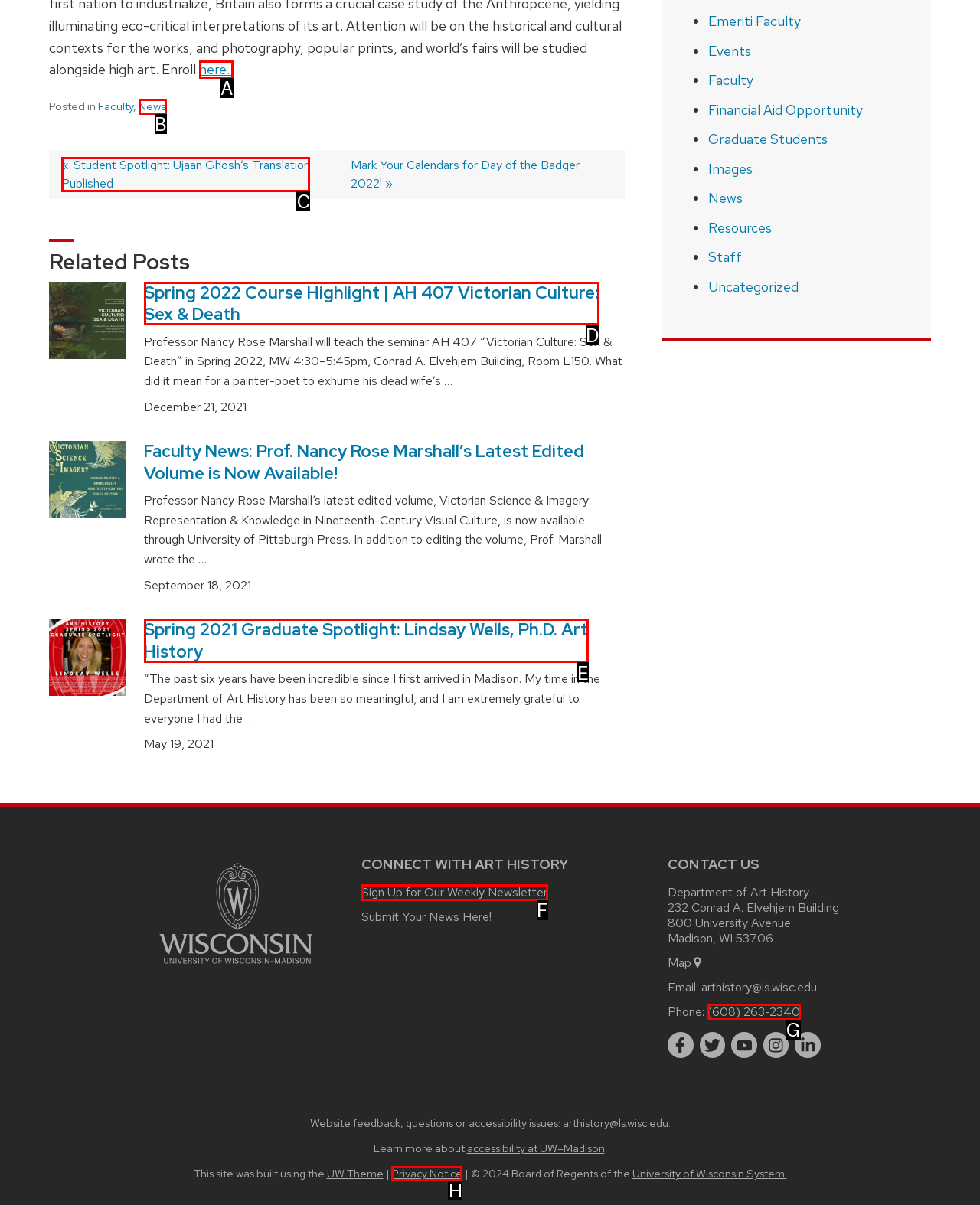Select the correct UI element to complete the task: Click on the 'HOME' link
Please provide the letter of the chosen option.

None